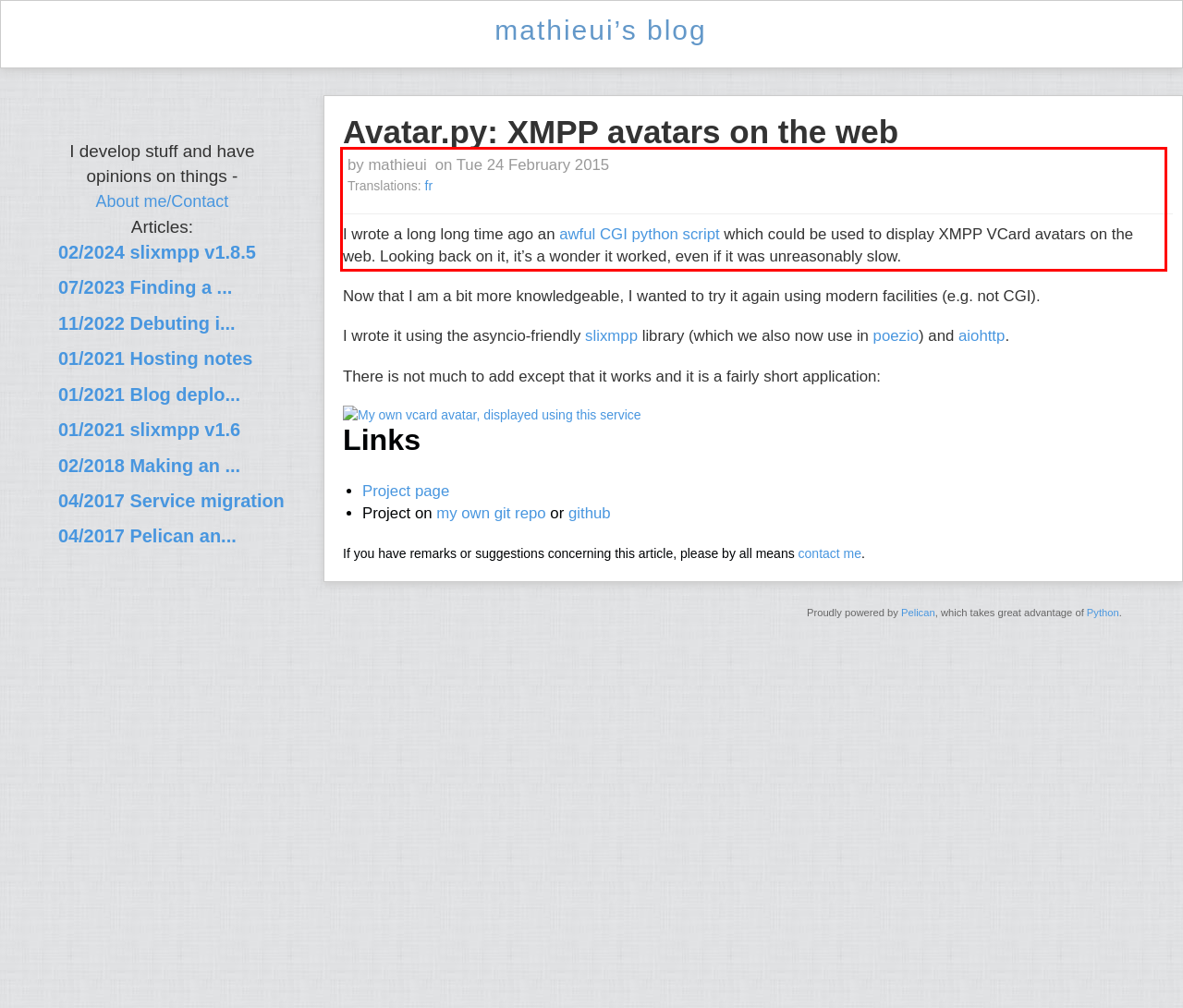Analyze the screenshot of the webpage and extract the text from the UI element that is inside the red bounding box.

I wrote a long long time ago an awful CGI python script which could be used to display XMPP VCard avatars on the web. Looking back on it, it’s a wonder it worked, even if it was unreasonably slow.